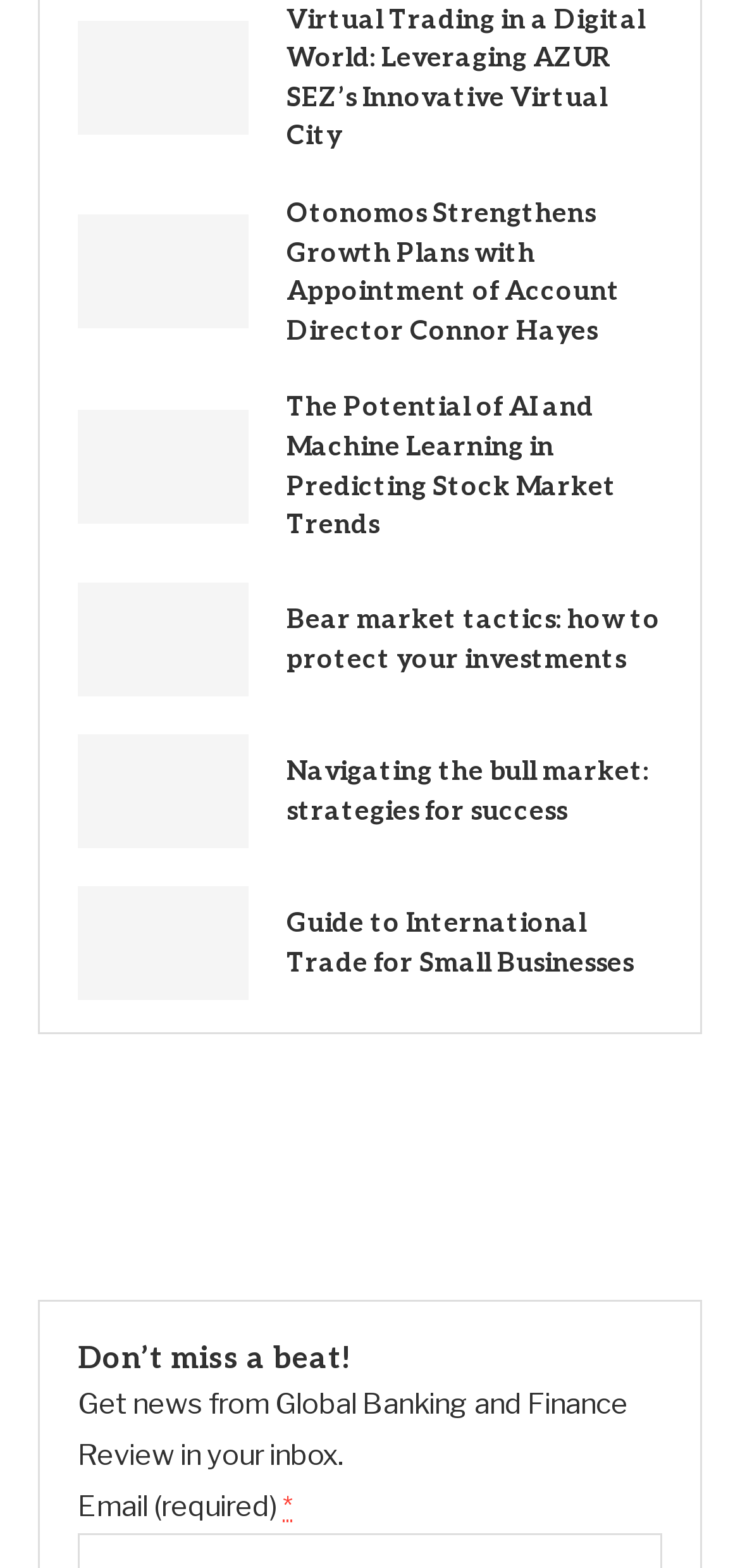Can you specify the bounding box coordinates for the region that should be clicked to fulfill this instruction: "Enter email address to subscribe".

[0.105, 0.95, 0.382, 0.972]